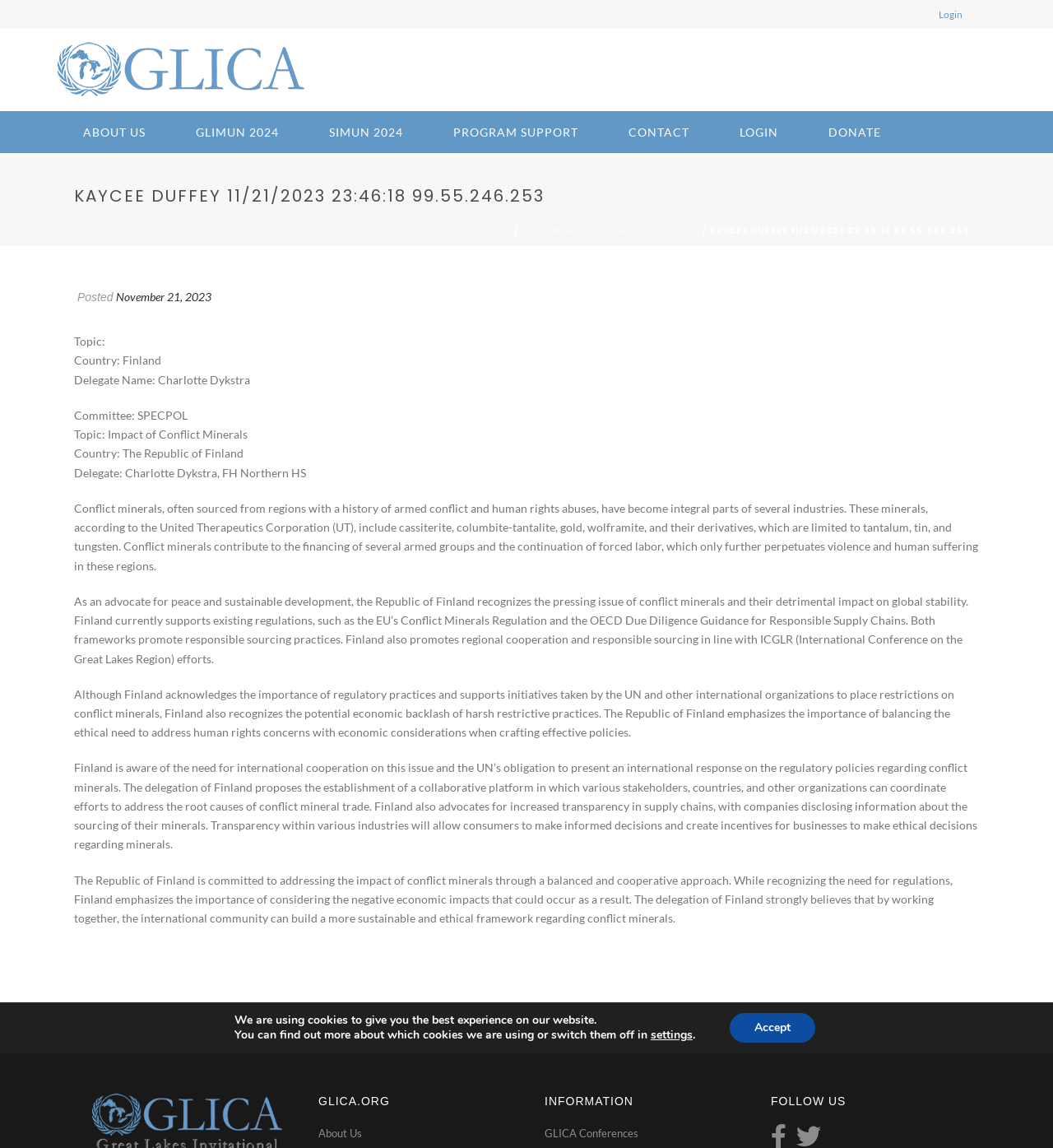Create an elaborate caption for the webpage.

This webpage appears to be a conference or organization's website, specifically the Great Lakes Invitational Conference Association (GLICA). At the top of the page, there is a navigation menu with links to "Login", "Great Lakes Invitational Conference Association", "ABOUT US", "GLIMUN 2024", "SIMUN 2024", "PROGRAM SUPPORT", "CONTACT", "LOGIN", and "DONATE". Below this menu, there is a heading that displays the user's name, date, and time, along with a link to "HOME" and a separator line.

The main content of the page is an article that discusses the impact of conflict minerals. The article is divided into several sections, each with a static text describing the topic, country, delegate name, committee, and other relevant information. The main text of the article is a lengthy passage that explains the issue of conflict minerals, their impact on global stability, and the Republic of Finland's stance on the matter. The article also proposes the establishment of a collaborative platform to address the root causes of conflict mineral trade and advocates for increased transparency in supply chains.

At the bottom of the page, there are three columns of links and text. The left column has links to "About Us" and "GLICA Conferences". The middle column has a heading "INFORMATION" and a link to "GLICA Conferences". The right column has a heading "FOLLOW US" but no visible links or text. There is also a GDPR cookie banner at the bottom of the page, which informs users about the use of cookies and provides a link to settings.

Overall, the webpage appears to be a formal and informative website, likely used for conference or organization-related purposes.